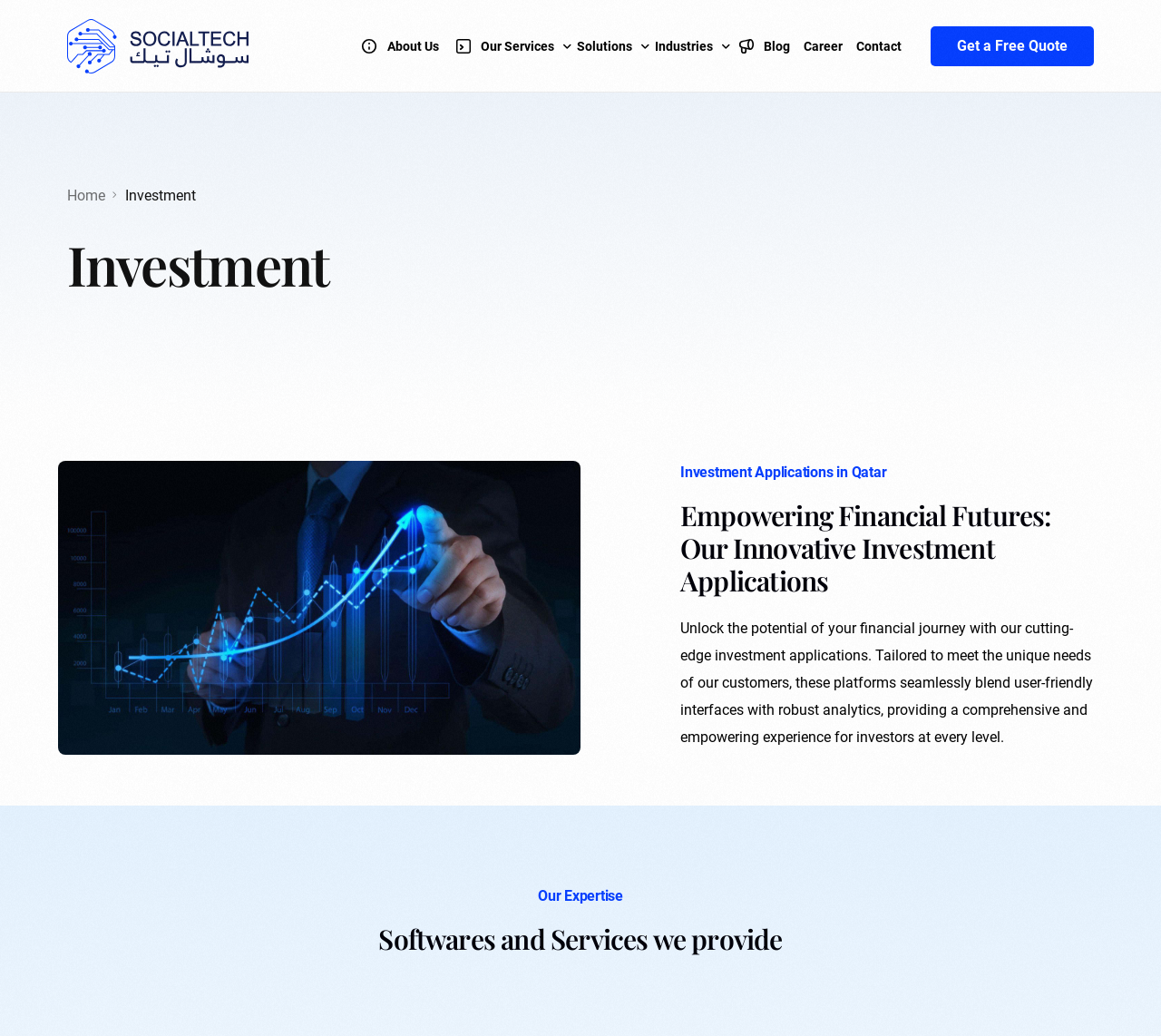Identify the bounding box coordinates for the UI element described as: "EXPAT SERVICES".

None